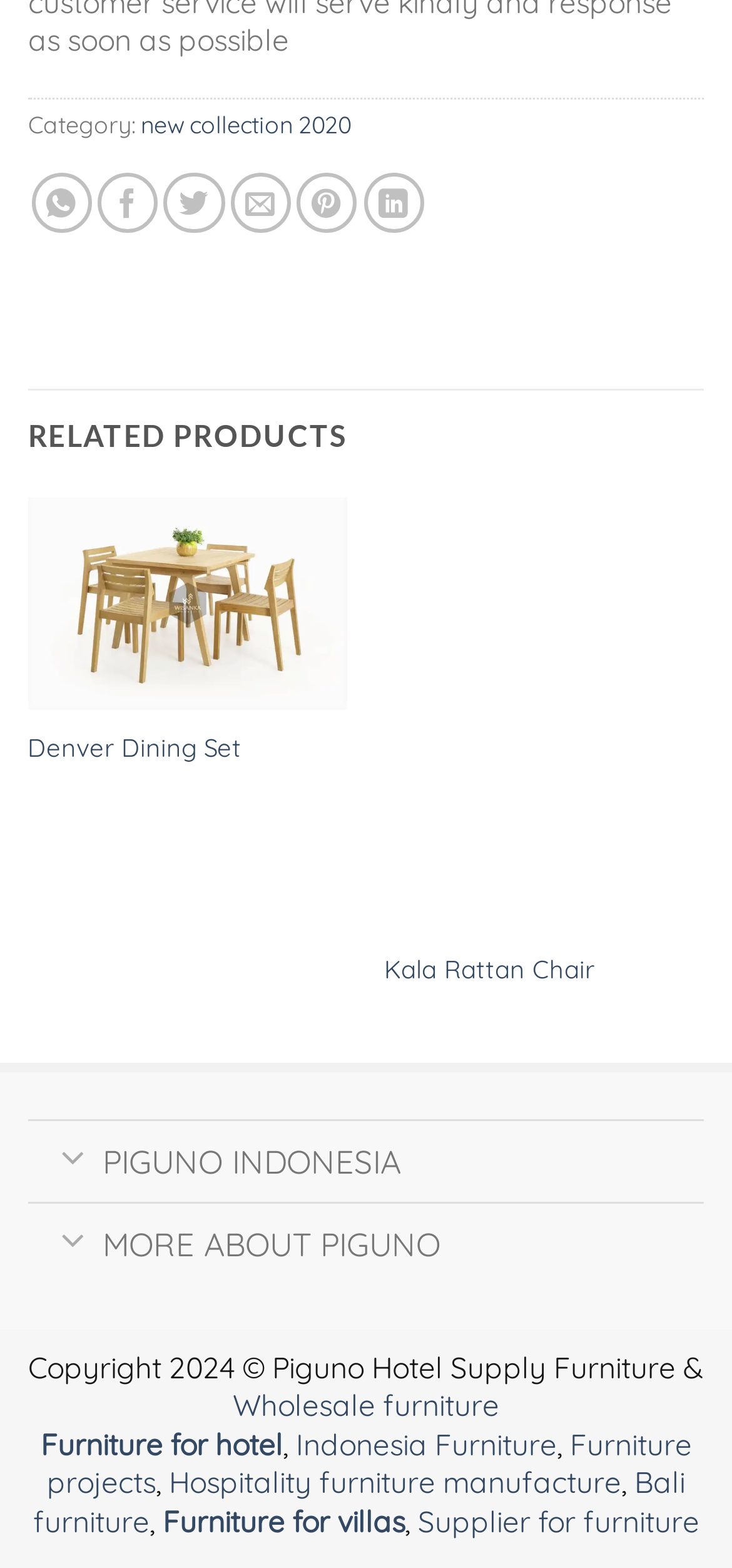Identify the bounding box of the UI element that matches this description: "Indonesia Furniture".

[0.404, 0.909, 0.76, 0.933]